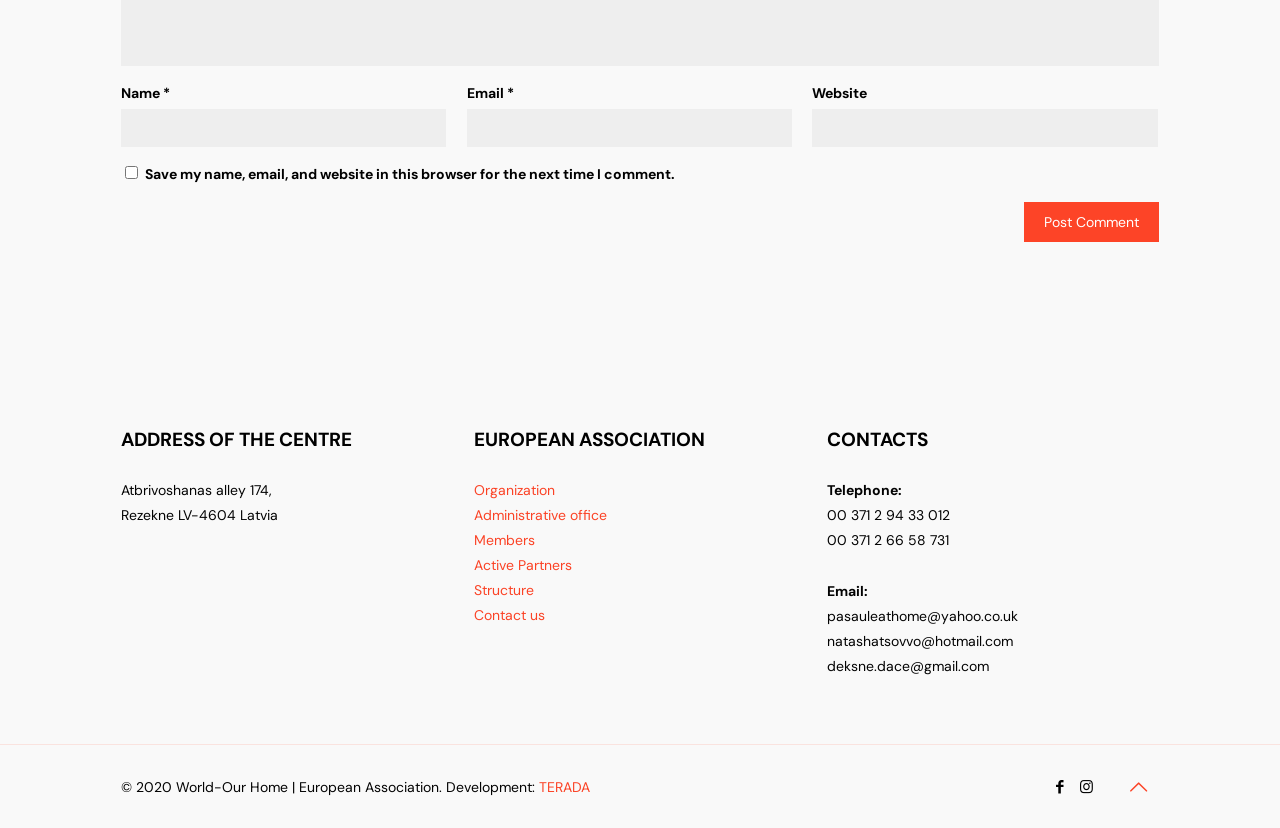Could you highlight the region that needs to be clicked to execute the instruction: "Enter your name"?

[0.094, 0.131, 0.348, 0.177]